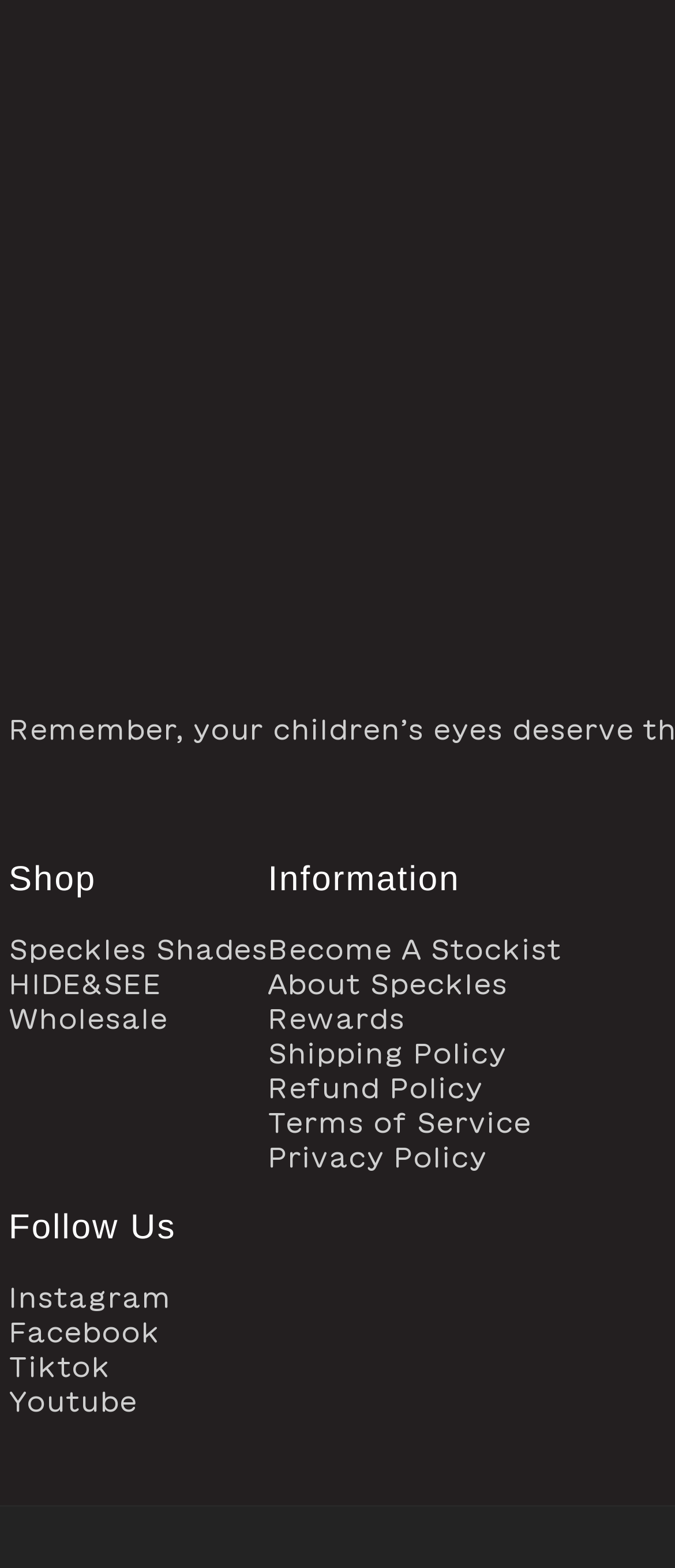From the element description: "Instagram", extract the bounding box coordinates of the UI element. The coordinates should be expressed as four float numbers between 0 and 1, in the order [left, top, right, bottom].

[0.013, 0.817, 0.254, 0.839]